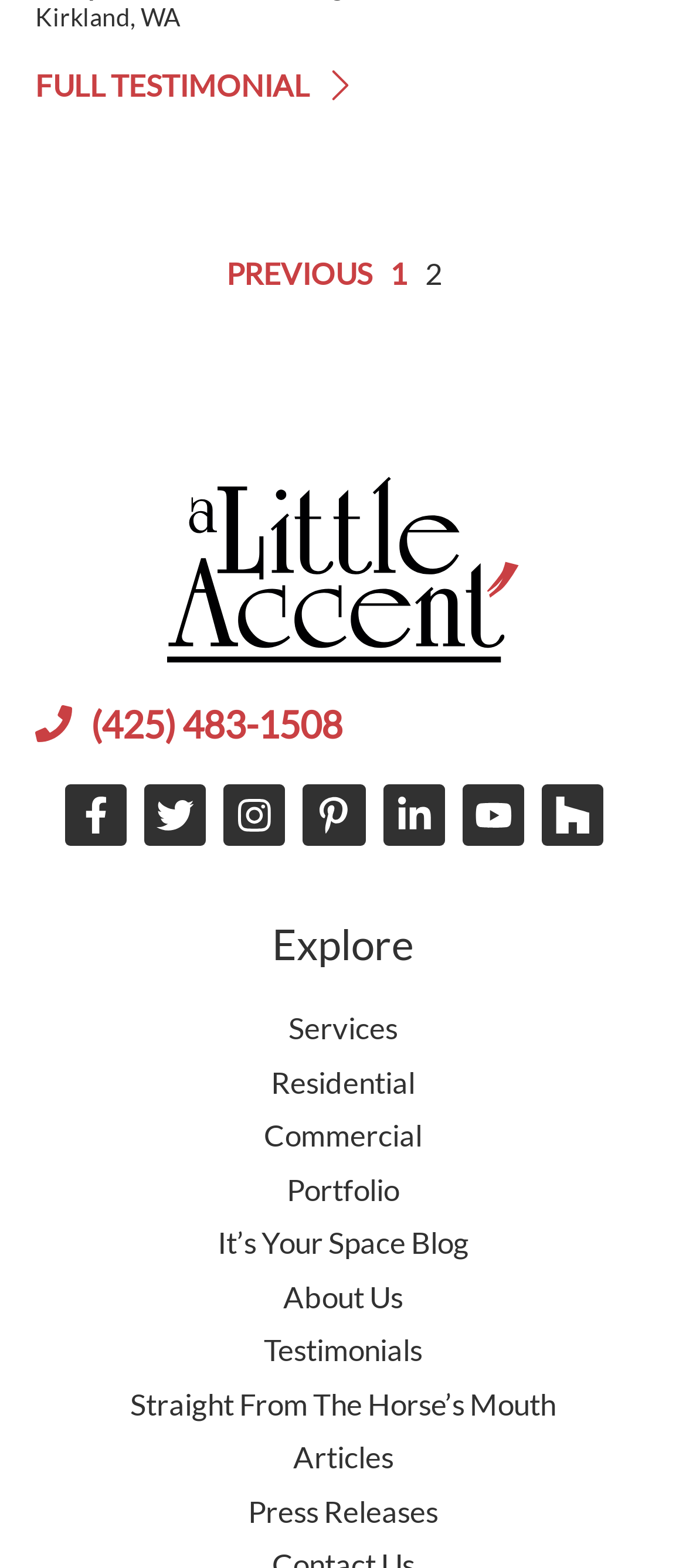Please indicate the bounding box coordinates for the clickable area to complete the following task: "Explore services". The coordinates should be specified as four float numbers between 0 and 1, i.e., [left, top, right, bottom].

[0.421, 0.644, 0.579, 0.67]